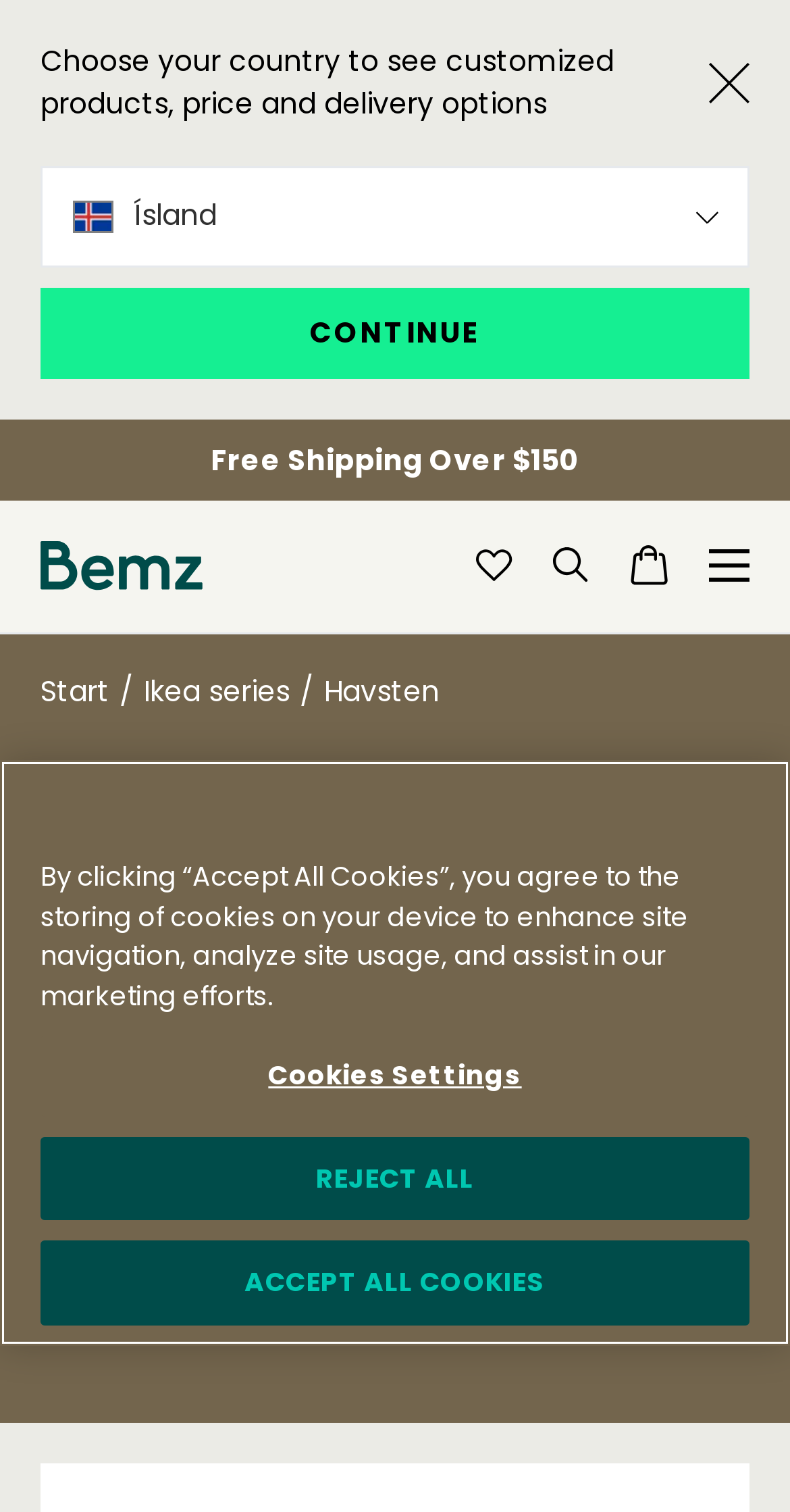Specify the bounding box coordinates of the region I need to click to perform the following instruction: "Click CONTINUE". The coordinates must be four float numbers in the range of 0 to 1, i.e., [left, top, right, bottom].

[0.051, 0.19, 0.949, 0.251]